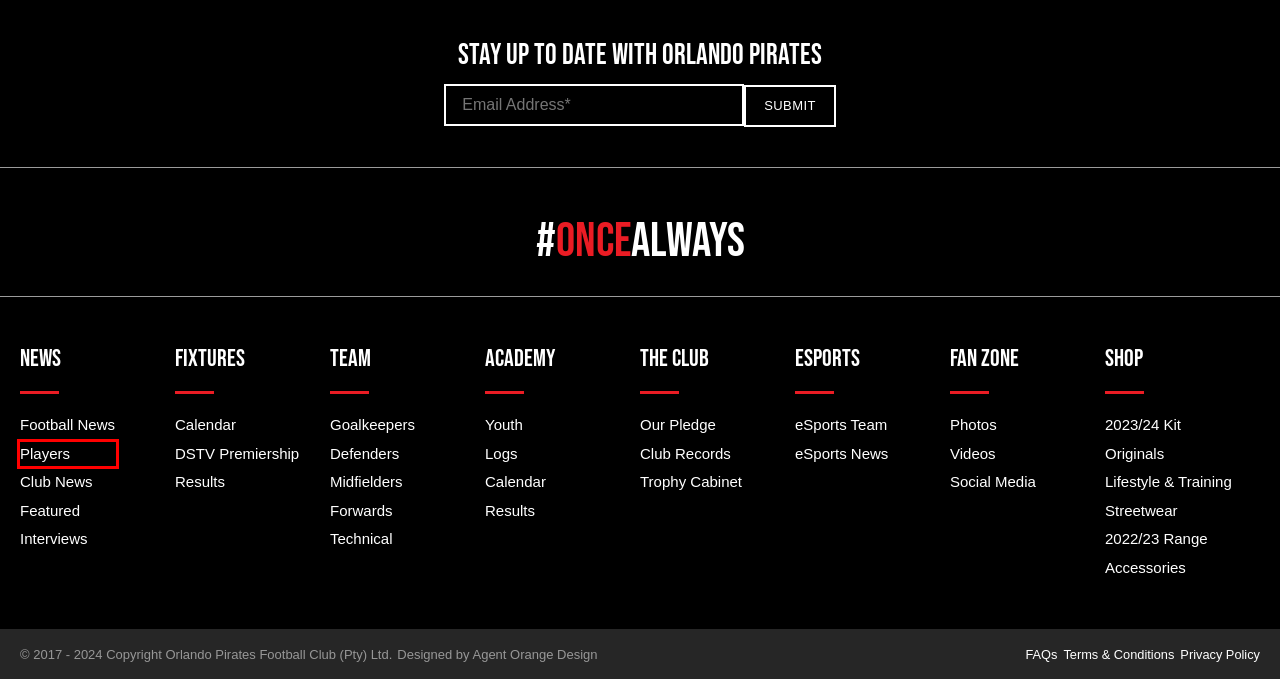Given a webpage screenshot with a red bounding box around a UI element, choose the webpage description that best matches the new webpage after clicking the element within the bounding box. Here are the candidates:
A. FAQs - Orlando Pirates FC
B. eSports News | Orlando Pirates Football Club | South Africa
C. Results | Orlando Pirates Football Club South Africa | #OnceAlways
D. Midfielders - Orlando Pirates FC
E. Players Taken Through Their Paces - Orlando Pirates FC
F. Accessories - Orlando Pirates FC Shop
G. Photos | Orlando Pirates Football Club | Official Pictures Gallery
H. Originals - Orlando Pirates FC Shop

E